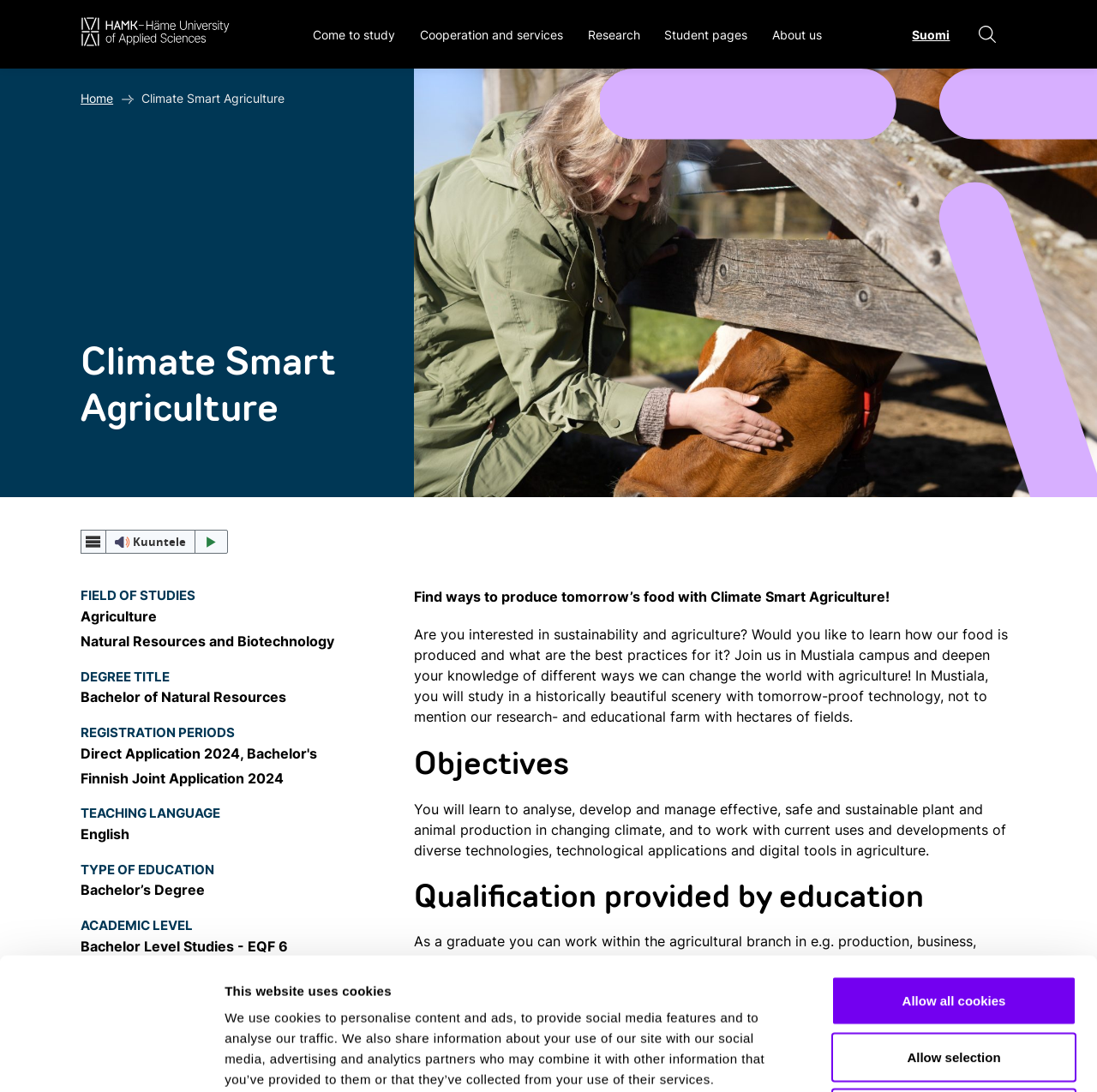Create an in-depth description of the webpage, covering main sections.

The webpage is about the Climate Smart Agriculture programme offered by Häme University of Applied Sciences. At the top left corner, there is a logo of the university, and next to it, a link to the university's website. Below the logo, there is a navigation menu with five buttons: "Come to study", "Cooperation and services", "Research", "Student pages", and "About us".

On the right side of the navigation menu, there is a search button and a link to switch the language to Finnish. Below the navigation menu, there is a banner with a heading "Climate Smart Agriculture" and a brief description of the programme.

The main content of the webpage is divided into several sections. The first section provides an overview of the programme, including the field of study, degree title, registration periods, teaching language, type of education, academic level, duration, and credits.

The second section describes the objectives of the programme, which include analyzing, developing, and managing effective, safe, and sustainable plant and animal production in a changing climate.

The third section explains the qualification provided by the education, which enables graduates to work in various roles within the agricultural branch, such as farm managers, agricultural experts, research technicians, teachers, or project managers.

The fourth section outlines the structure of the studies, but the details are not provided.

Throughout the webpage, there are several buttons and links, including a "Use necessary cookies only" button, an "Allow selection" button, an "Allow all cookies" button, and a "Show details" link related to cookie consent. There is also a "ReadSpeaker webReader" button that allows users to listen to the webpage content.